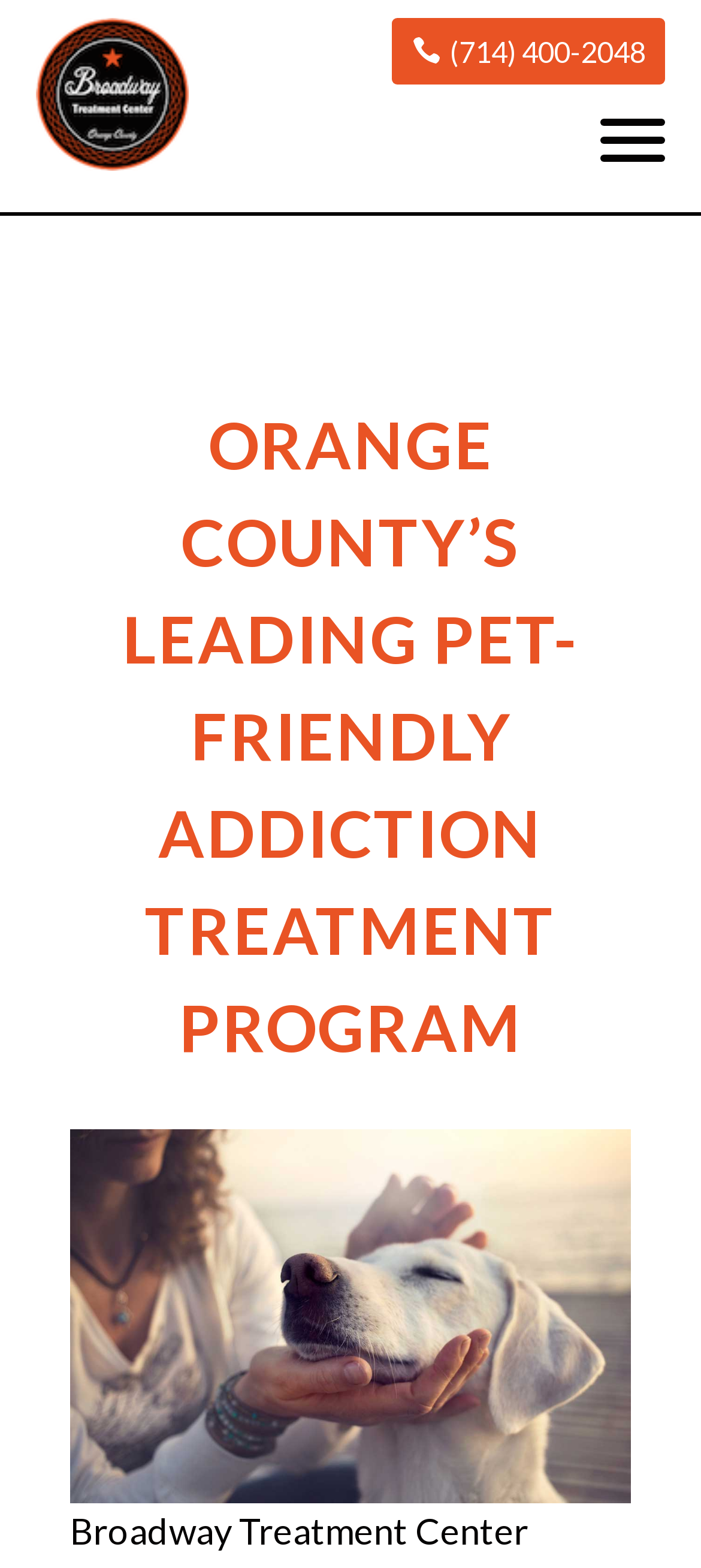What is the primary heading on this webpage?

ORANGE COUNTY’S LEADING PET-FRIENDLY ADDICTION TREATMENT PROGRAM